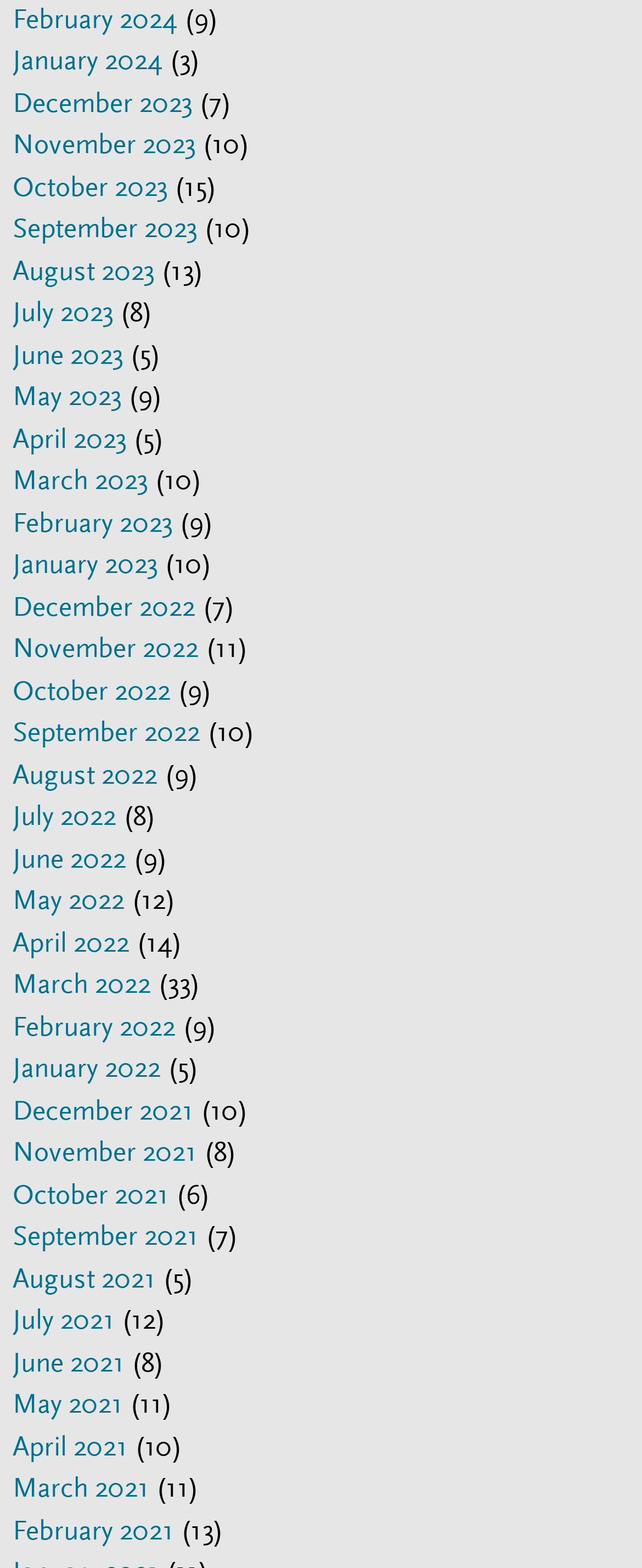Please answer the following question using a single word or phrase: 
How many links are there for the year 2023?

12